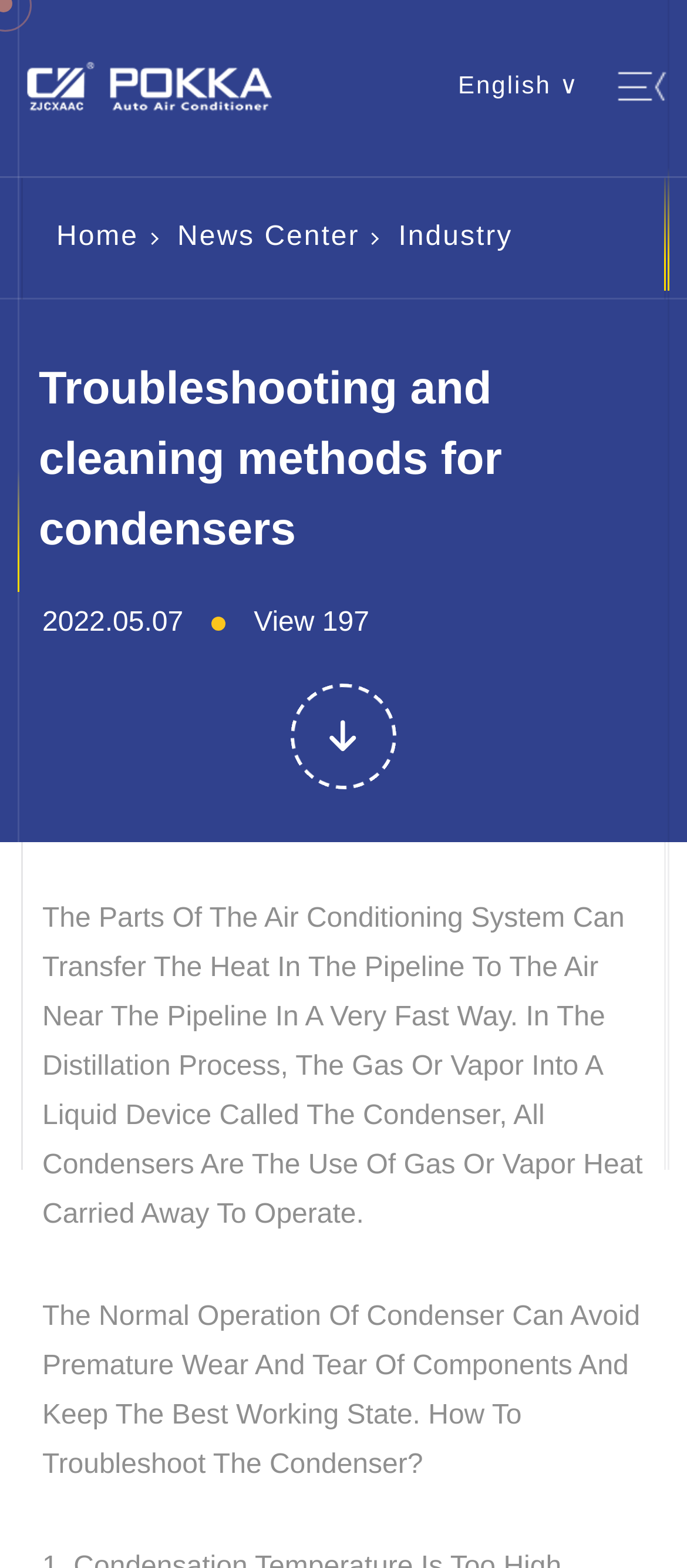How many views does the article have?
Could you give a comprehensive explanation in response to this question?

The number of views of the article is displayed as 197, which is shown next to the 'View' text.